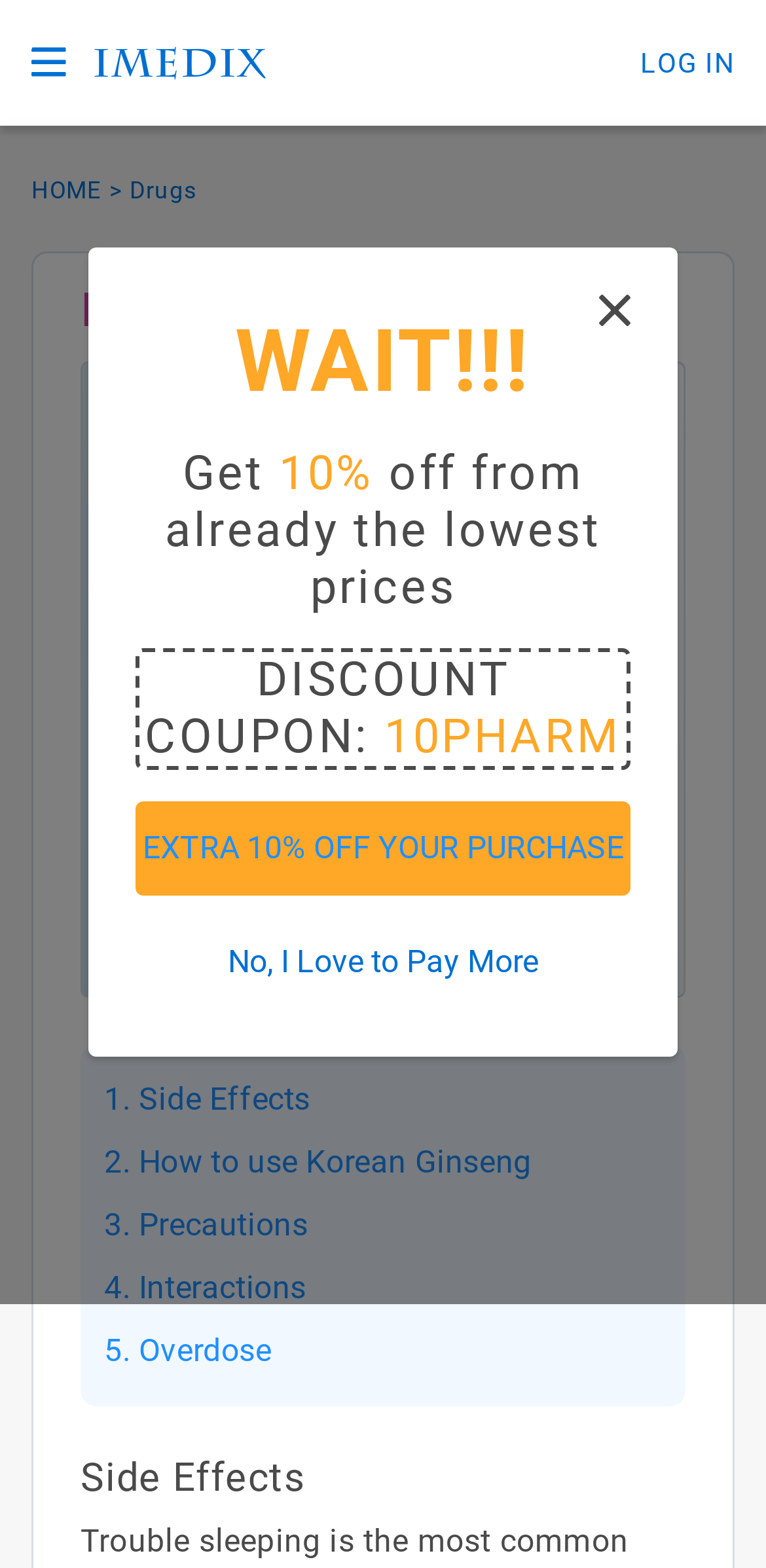Please answer the following question using a single word or phrase: 
What are the potential health benefits of Korean Ginseng?

Boosting energy, improving cognitive function, and enhancing the immune system